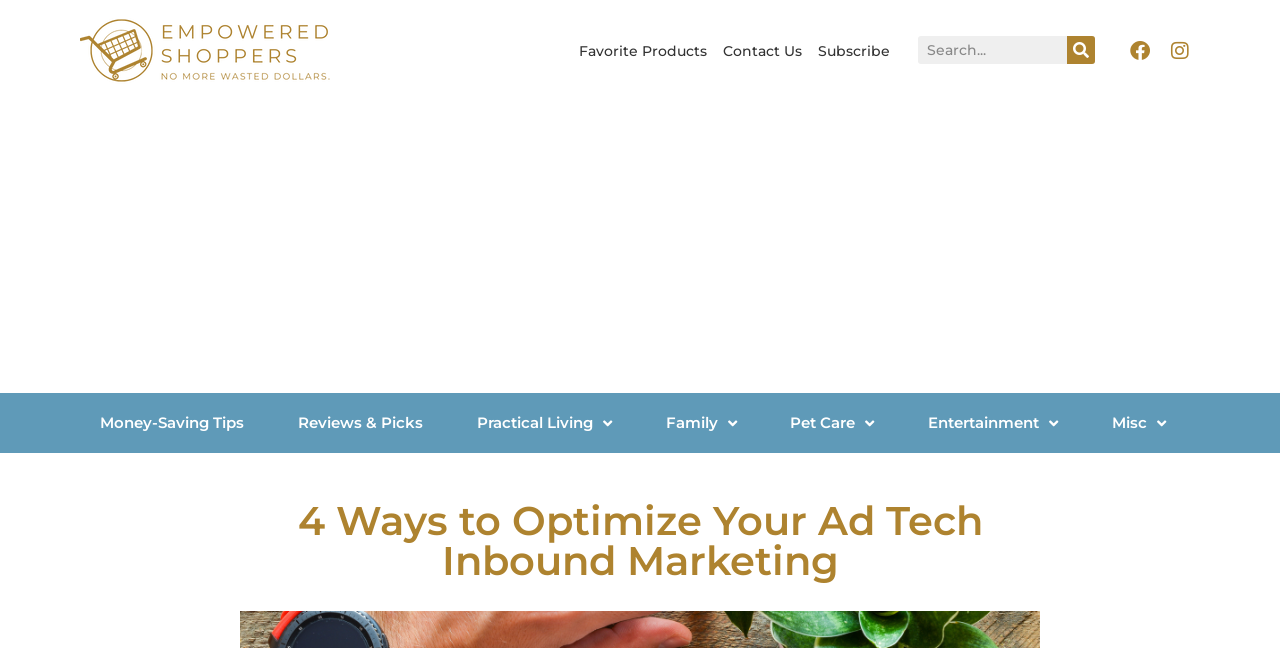Please mark the bounding box coordinates of the area that should be clicked to carry out the instruction: "Visit Facebook page".

[0.875, 0.048, 0.906, 0.11]